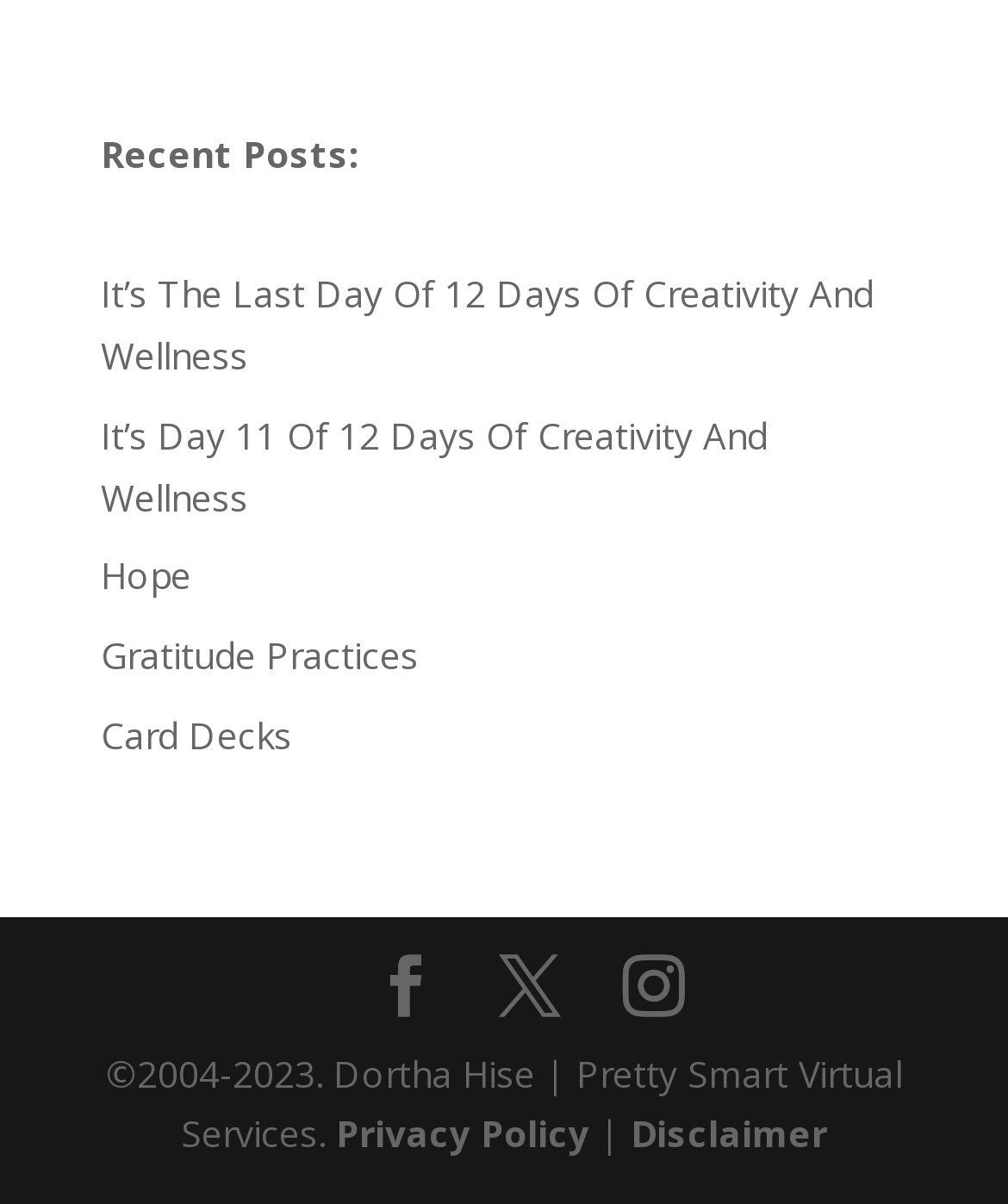Find the bounding box coordinates of the clickable area required to complete the following action: "Read about 'Hope'".

[0.1, 0.458, 0.19, 0.499]